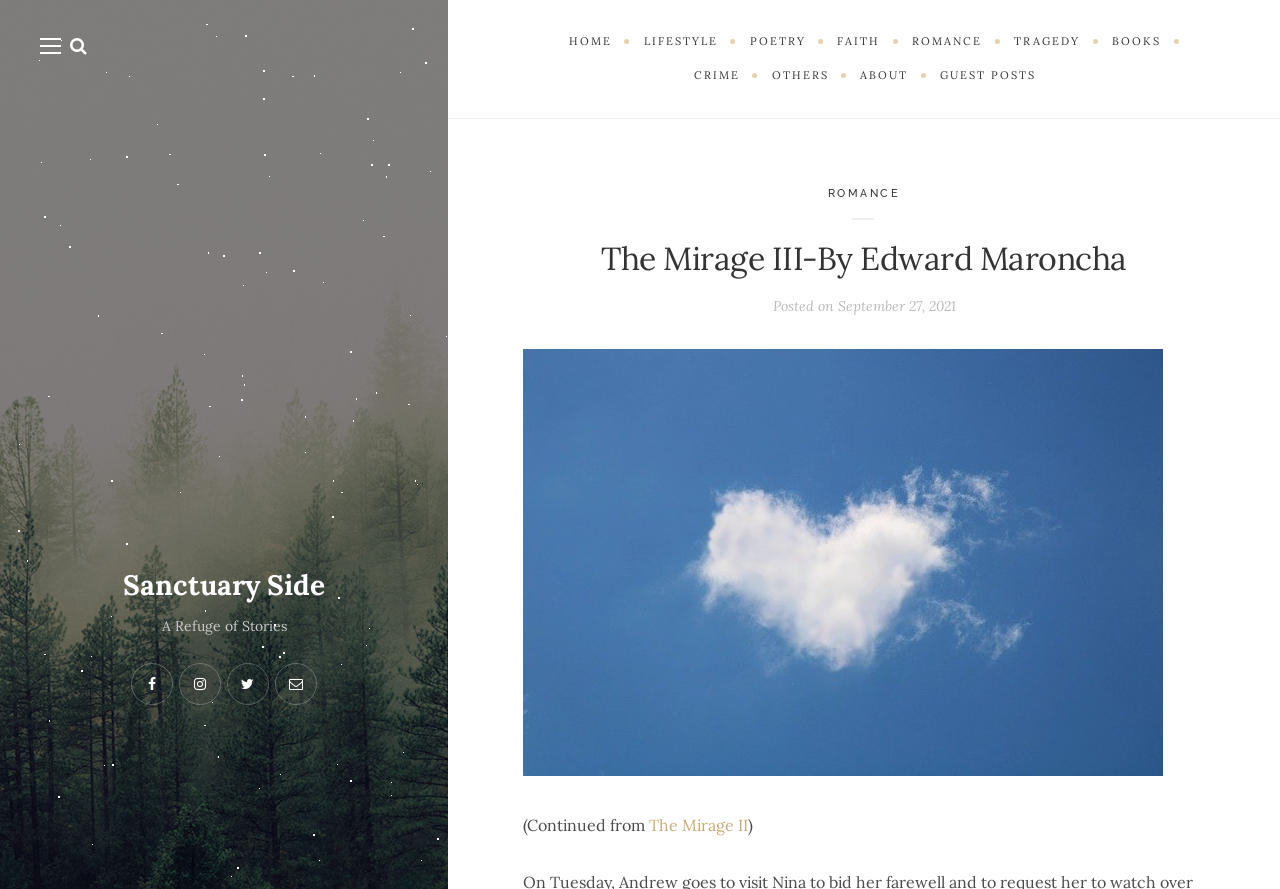Please determine the bounding box coordinates of the element to click in order to execute the following instruction: "read ROMANCE stories". The coordinates should be four float numbers between 0 and 1, specified as [left, top, right, bottom].

[0.7, 0.028, 0.779, 0.066]